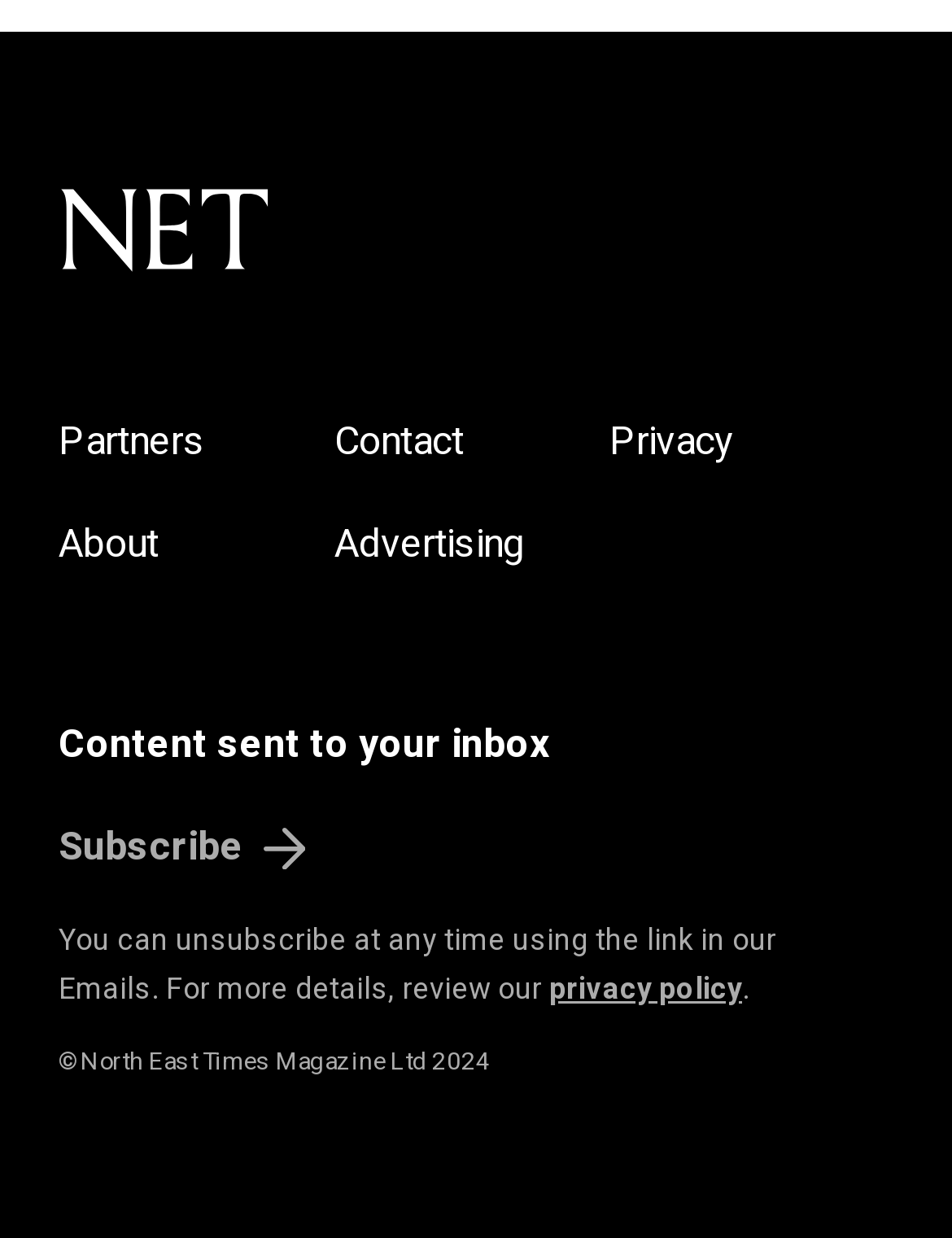What is the name of the company that owns the website?
Please provide a single word or phrase as the answer based on the screenshot.

North East Times Magazine Ltd